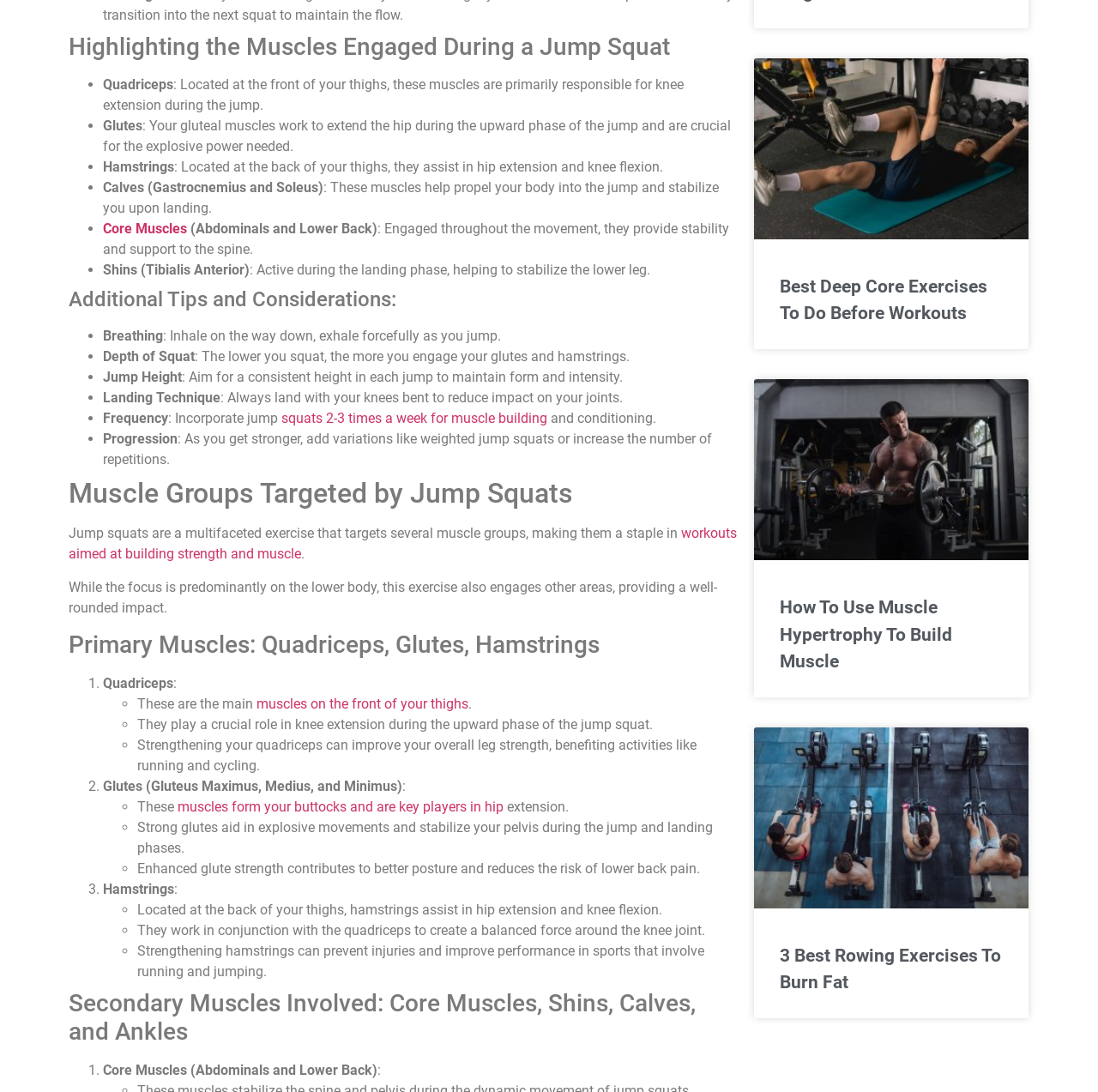Identify the bounding box coordinates of the section to be clicked to complete the task described by the following instruction: "Click on 'muscles on the front of your thighs'". The coordinates should be four float numbers between 0 and 1, formatted as [left, top, right, bottom].

[0.234, 0.637, 0.427, 0.652]